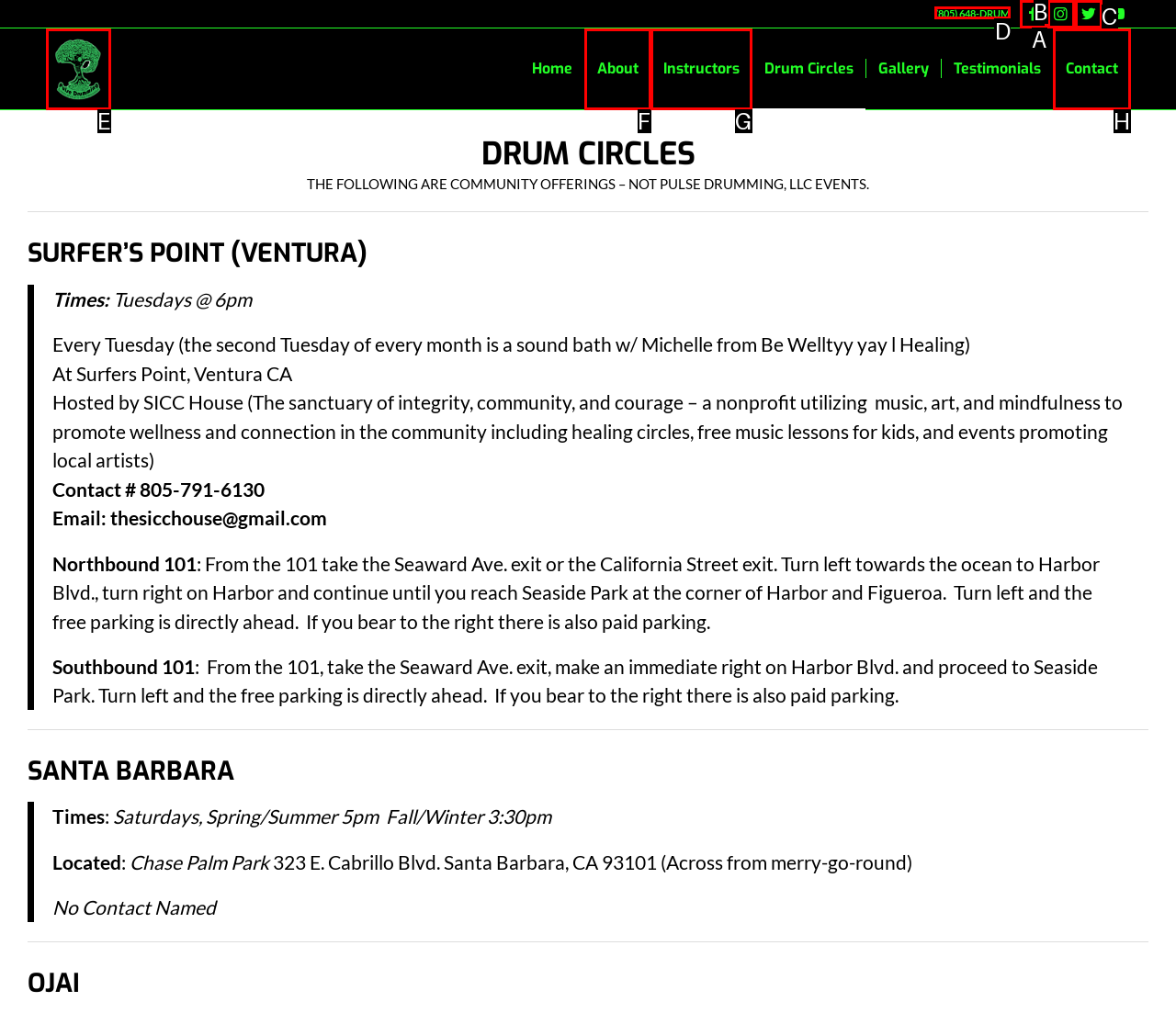Select the correct HTML element to complete the following task: Call (805) 648-DRUM
Provide the letter of the choice directly from the given options.

D